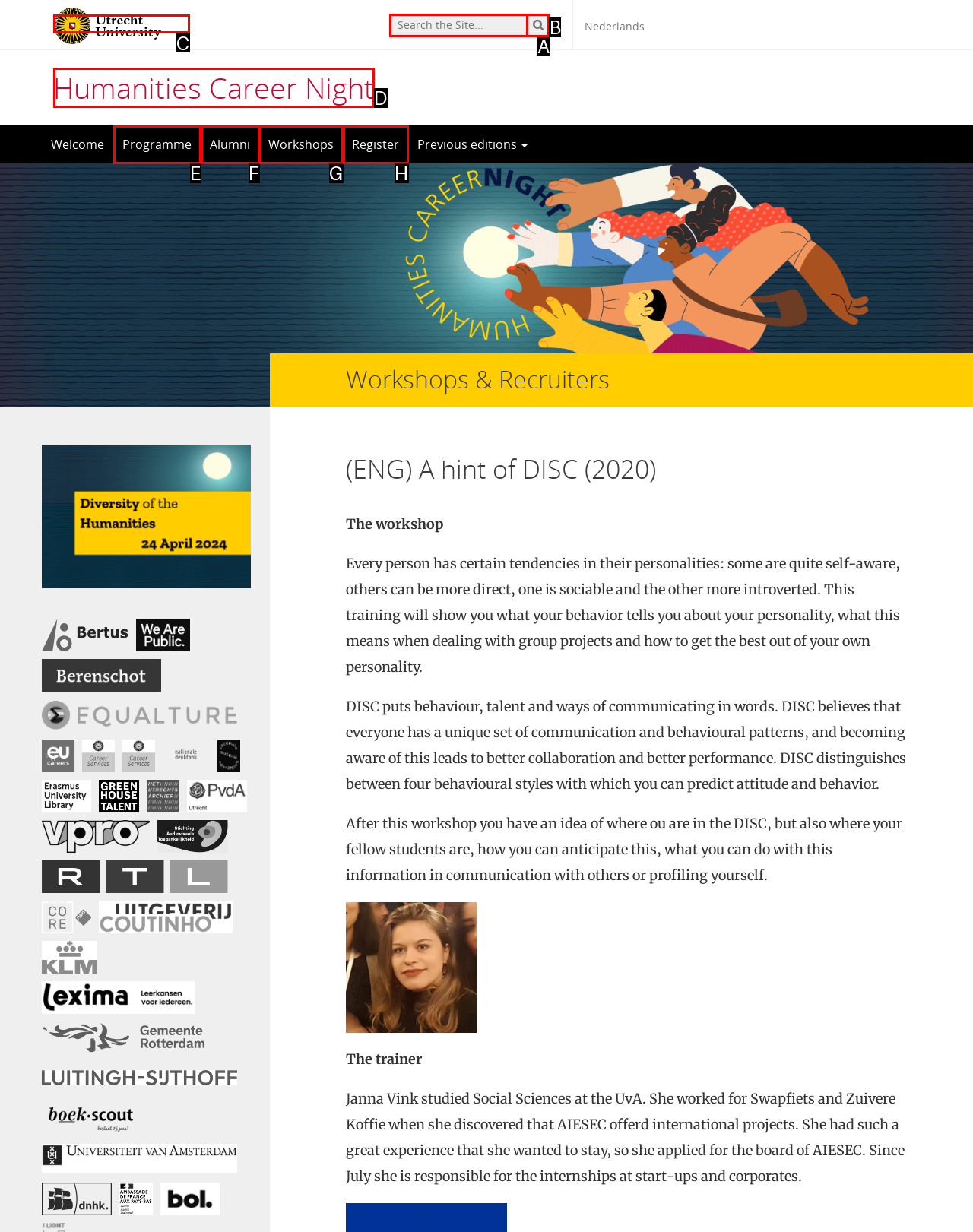Determine which option fits the following description: alt="Logo Utrecht University"
Answer with the corresponding option's letter directly.

C